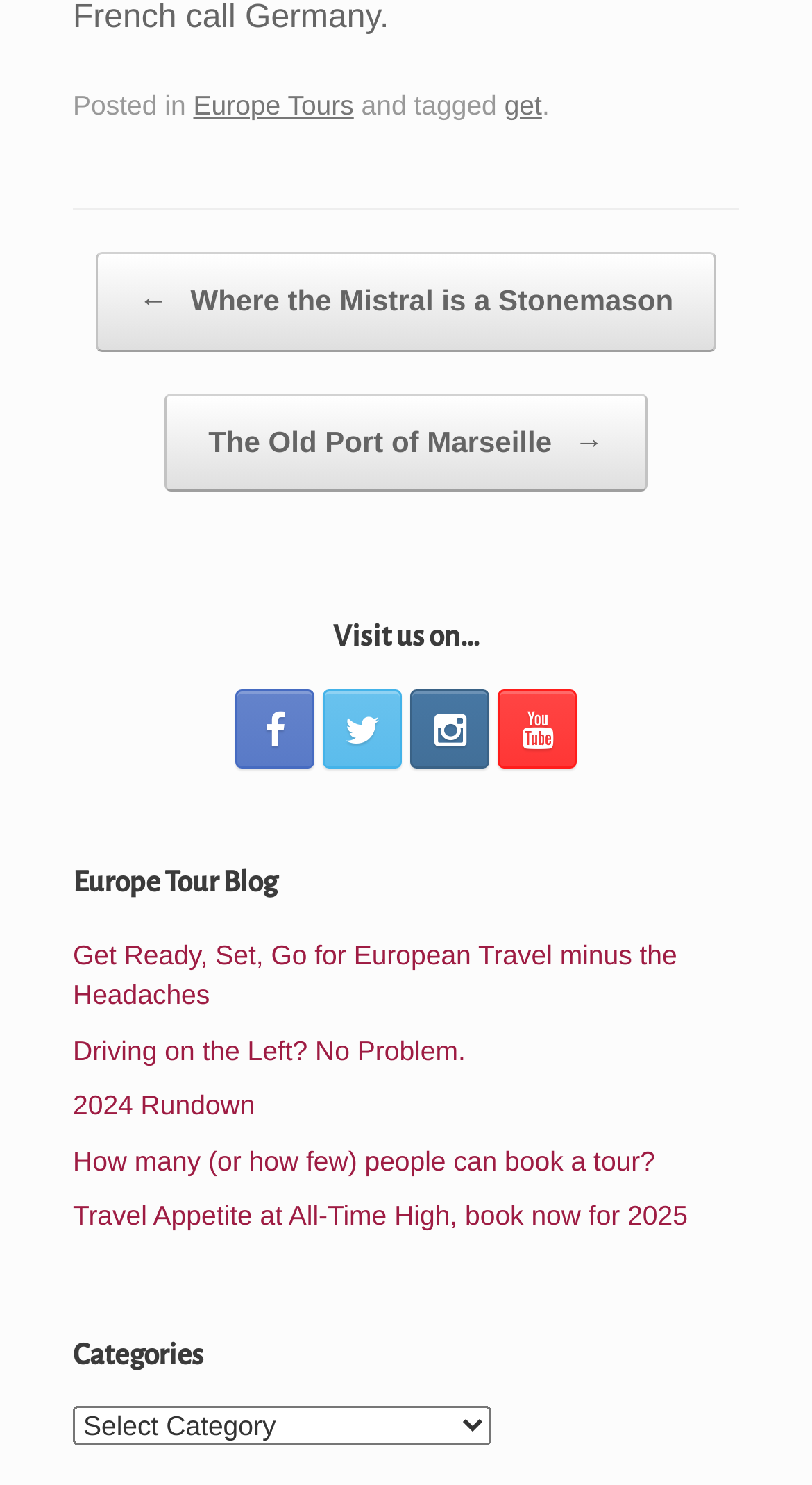Locate the bounding box coordinates of the area where you should click to accomplish the instruction: "Visit the previous post".

[0.117, 0.17, 0.883, 0.237]